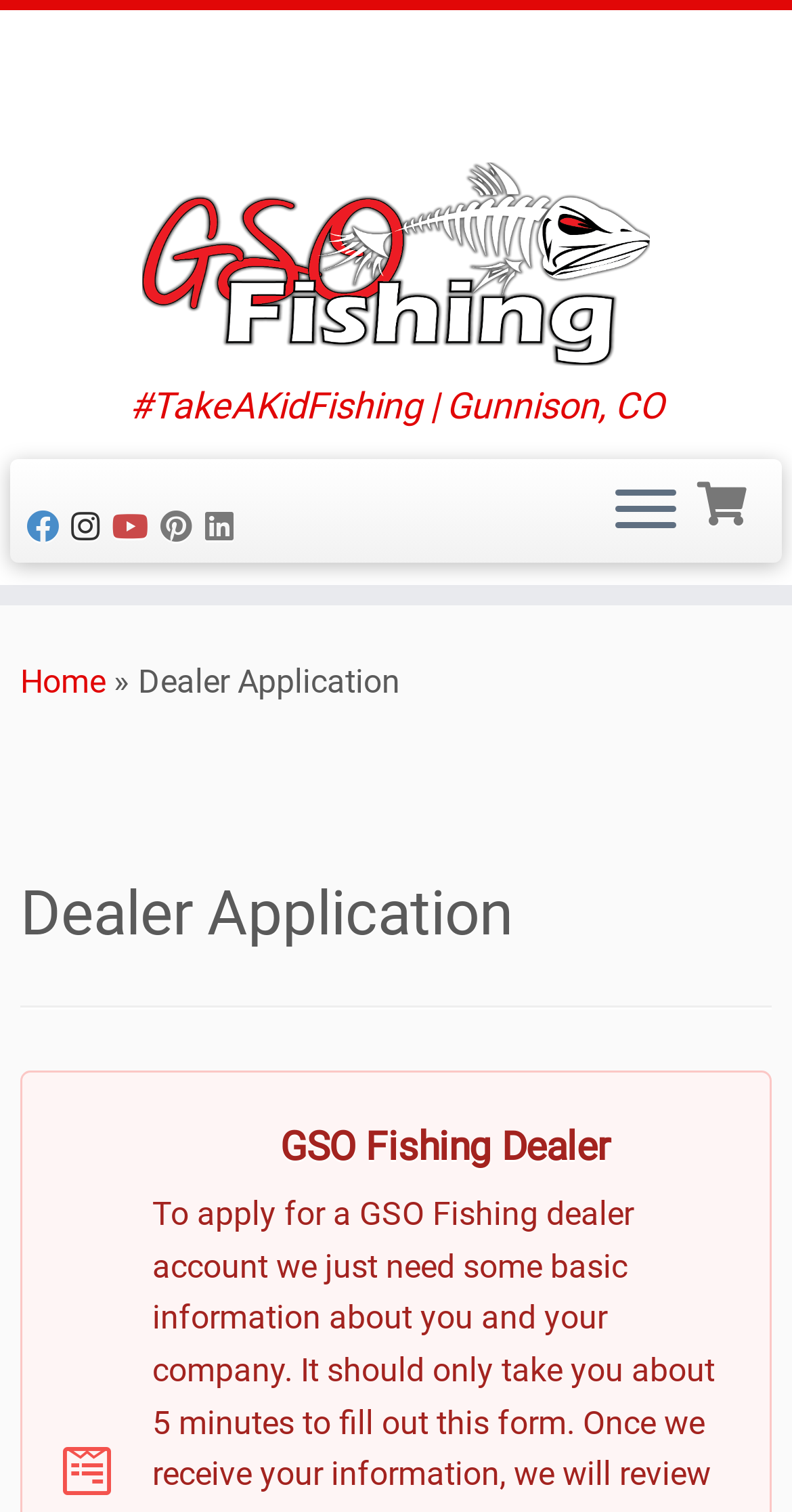What is the purpose of the webpage?
Using the visual information from the image, give a one-word or short-phrase answer.

Dealer Application